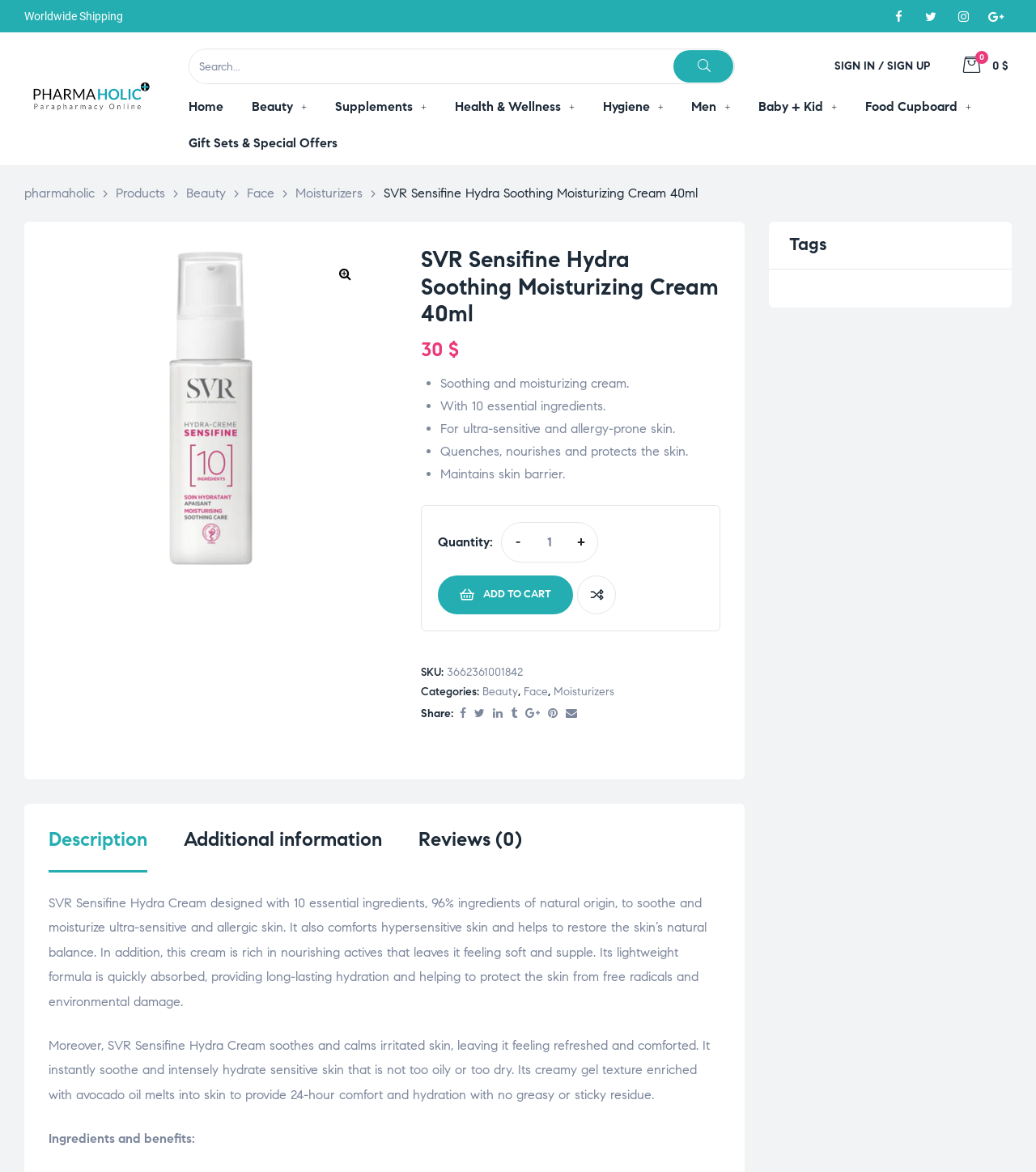How many essential ingredients does the product have?
Please provide a comprehensive answer to the question based on the webpage screenshot.

I found the answer by reading the description of the product, which states that it is designed with 10 essential ingredients.